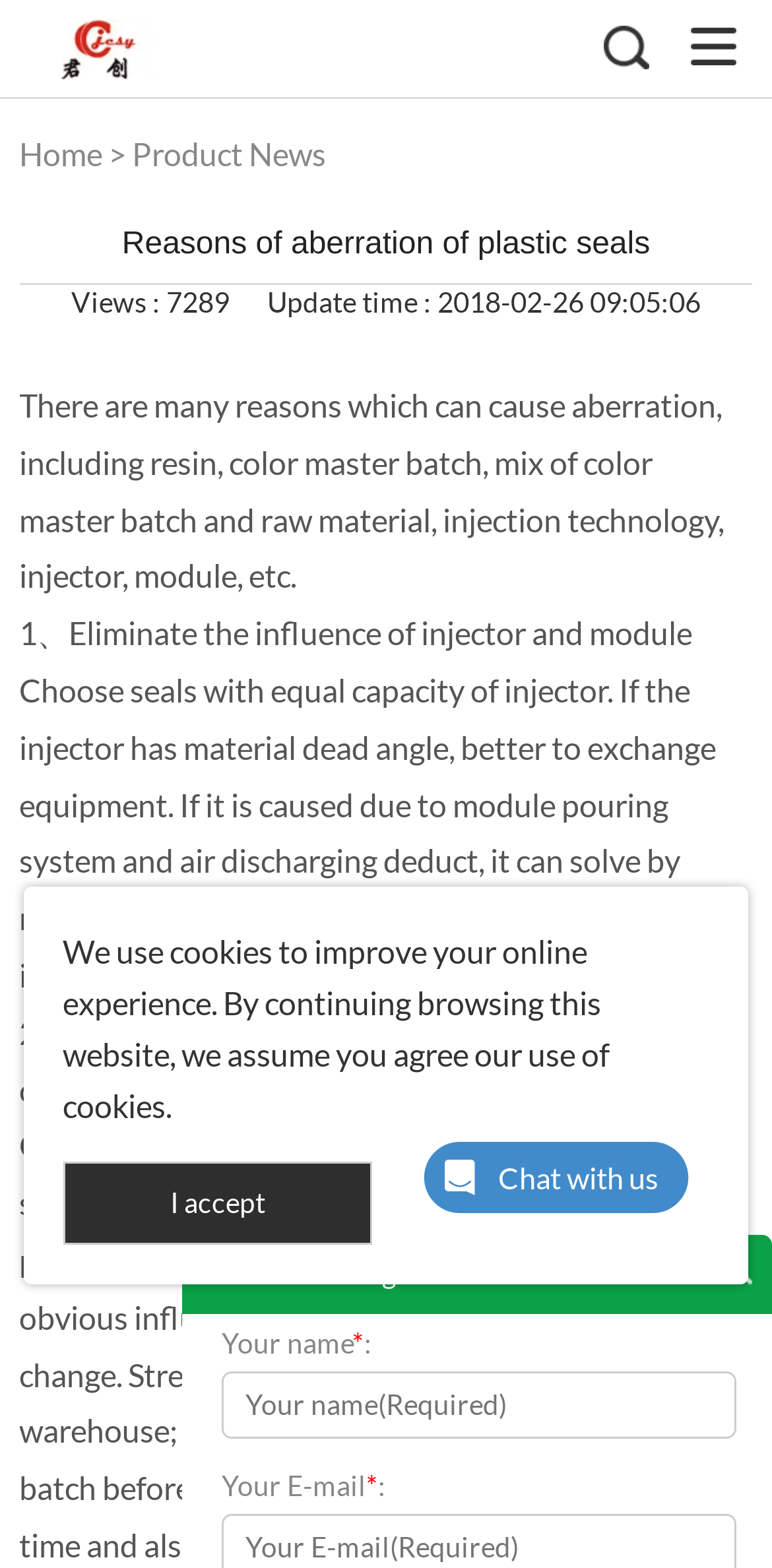Show the bounding box coordinates for the HTML element as described: "Product News".

[0.171, 0.063, 0.422, 0.133]